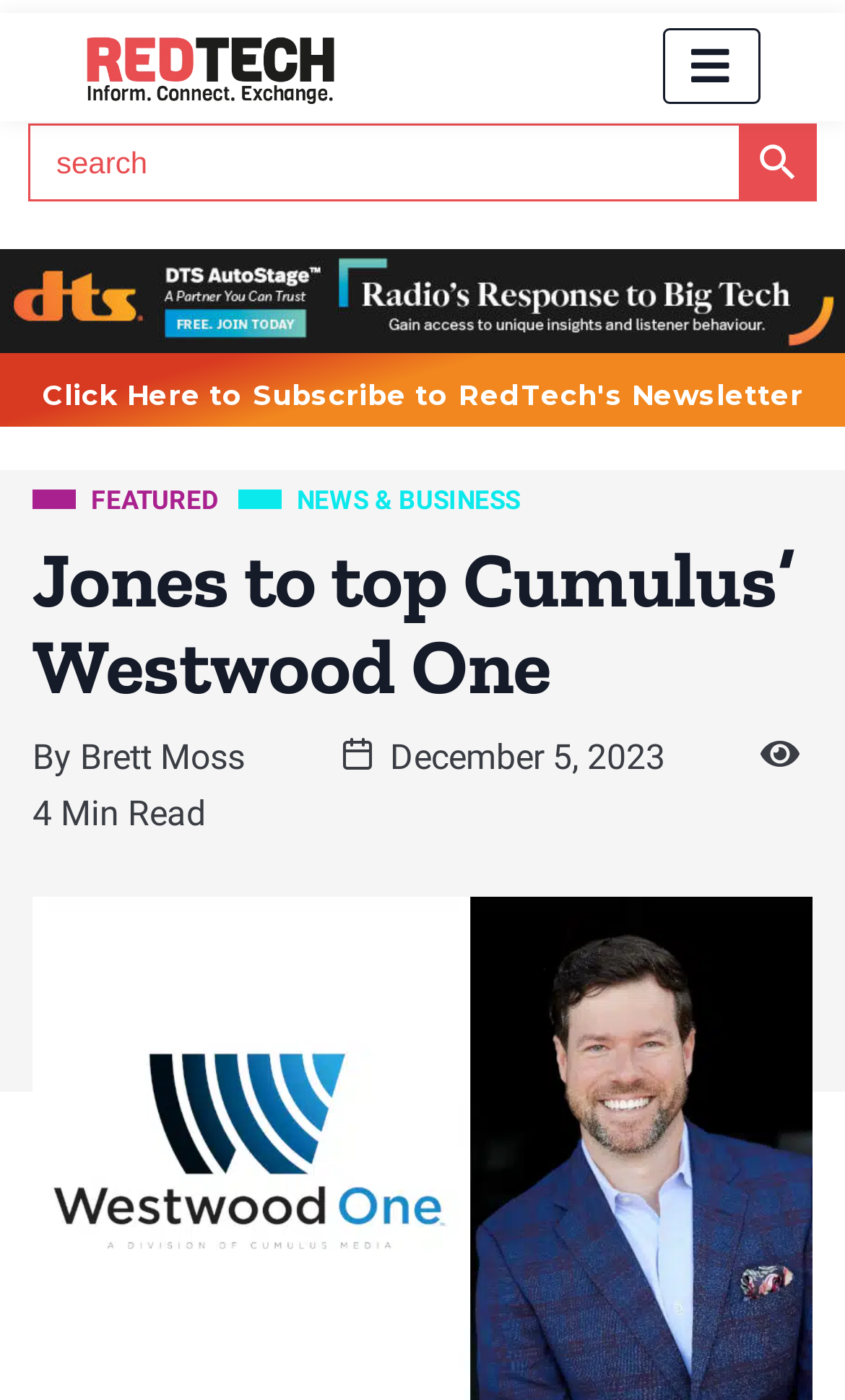Determine the bounding box coordinates of the region I should click to achieve the following instruction: "Read the article by Olivia Caswell". Ensure the bounding box coordinates are four float numbers between 0 and 1, i.e., [left, top, right, bottom].

None